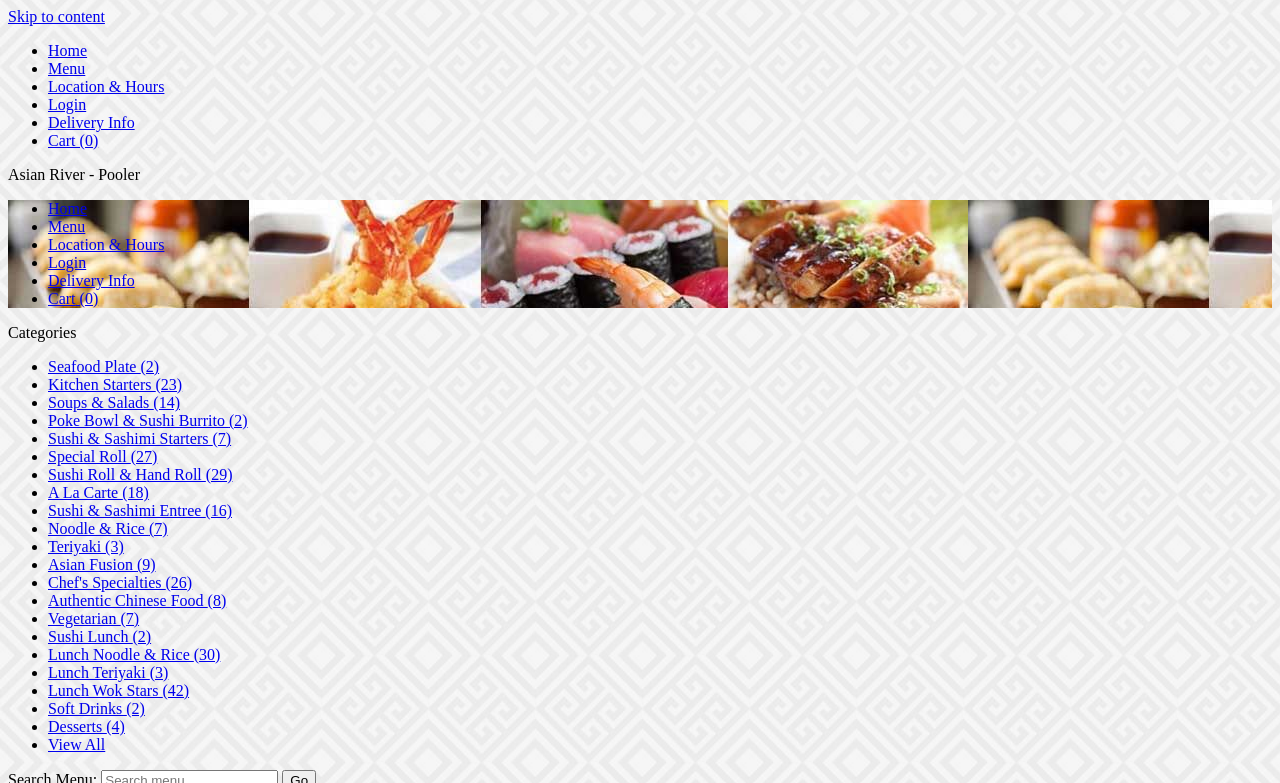Identify the bounding box coordinates of the HTML element based on this description: "Lunch Teriyaki (3)".

[0.038, 0.848, 0.132, 0.87]